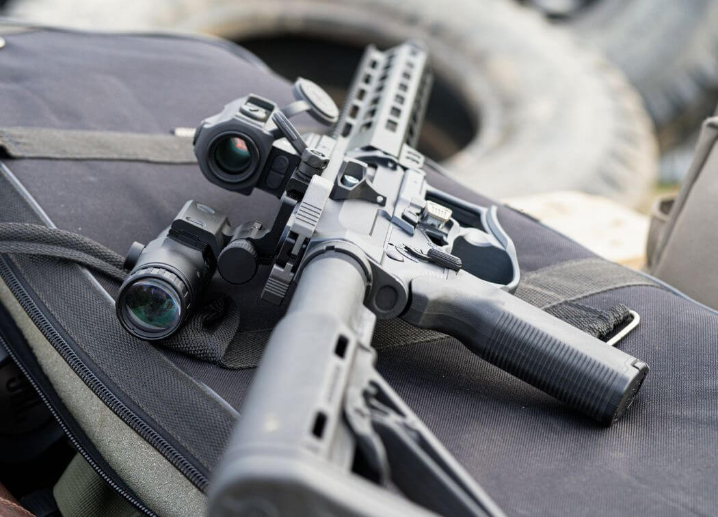What is the likely setting where the AR-15 rifle is being used?
Look at the image and answer with only one word or phrase.

Shooting range or outdoor setting